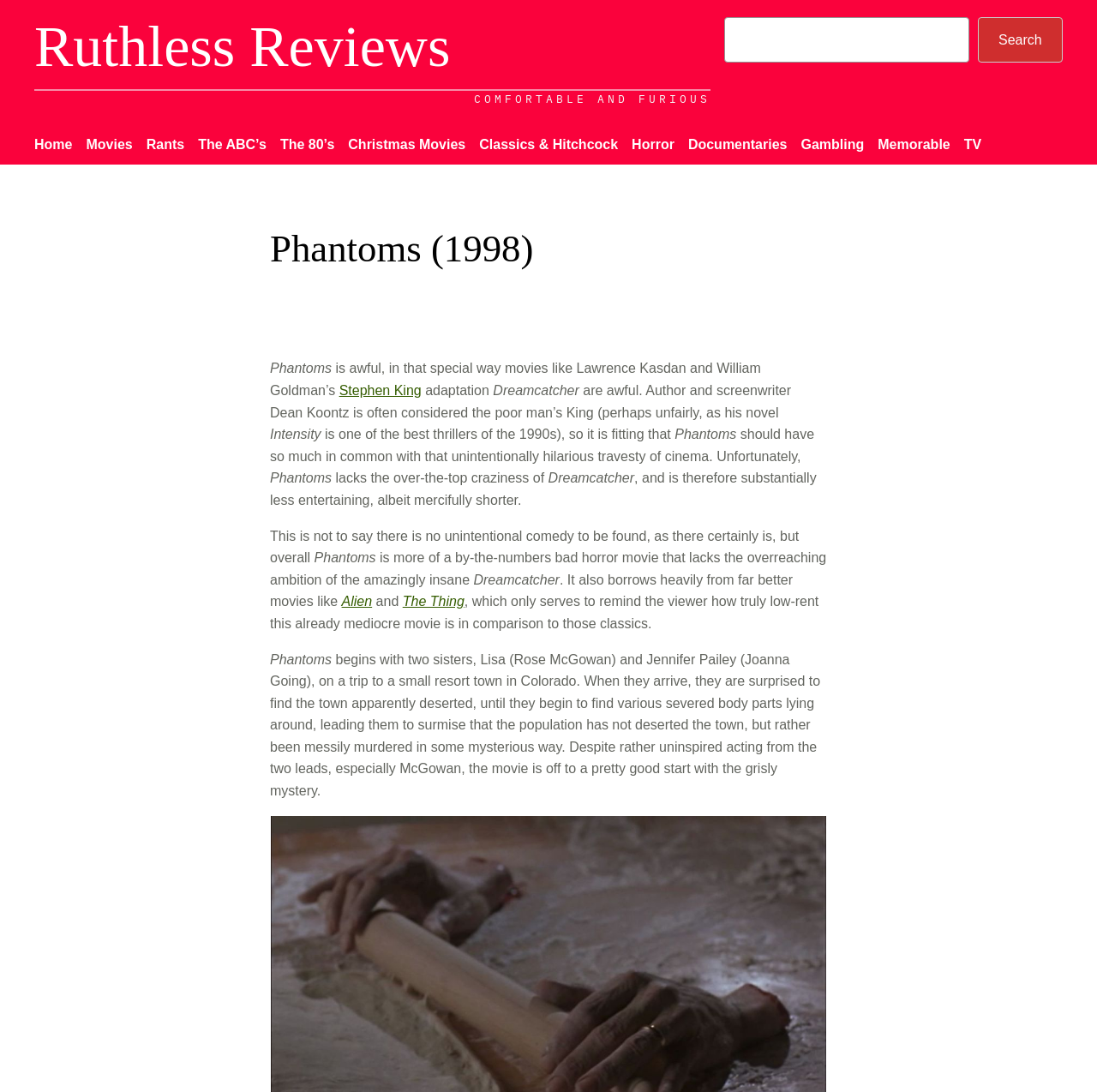Give a one-word or short-phrase answer to the following question: 
Who is the author often considered the poor man's King?

Dean Koontz